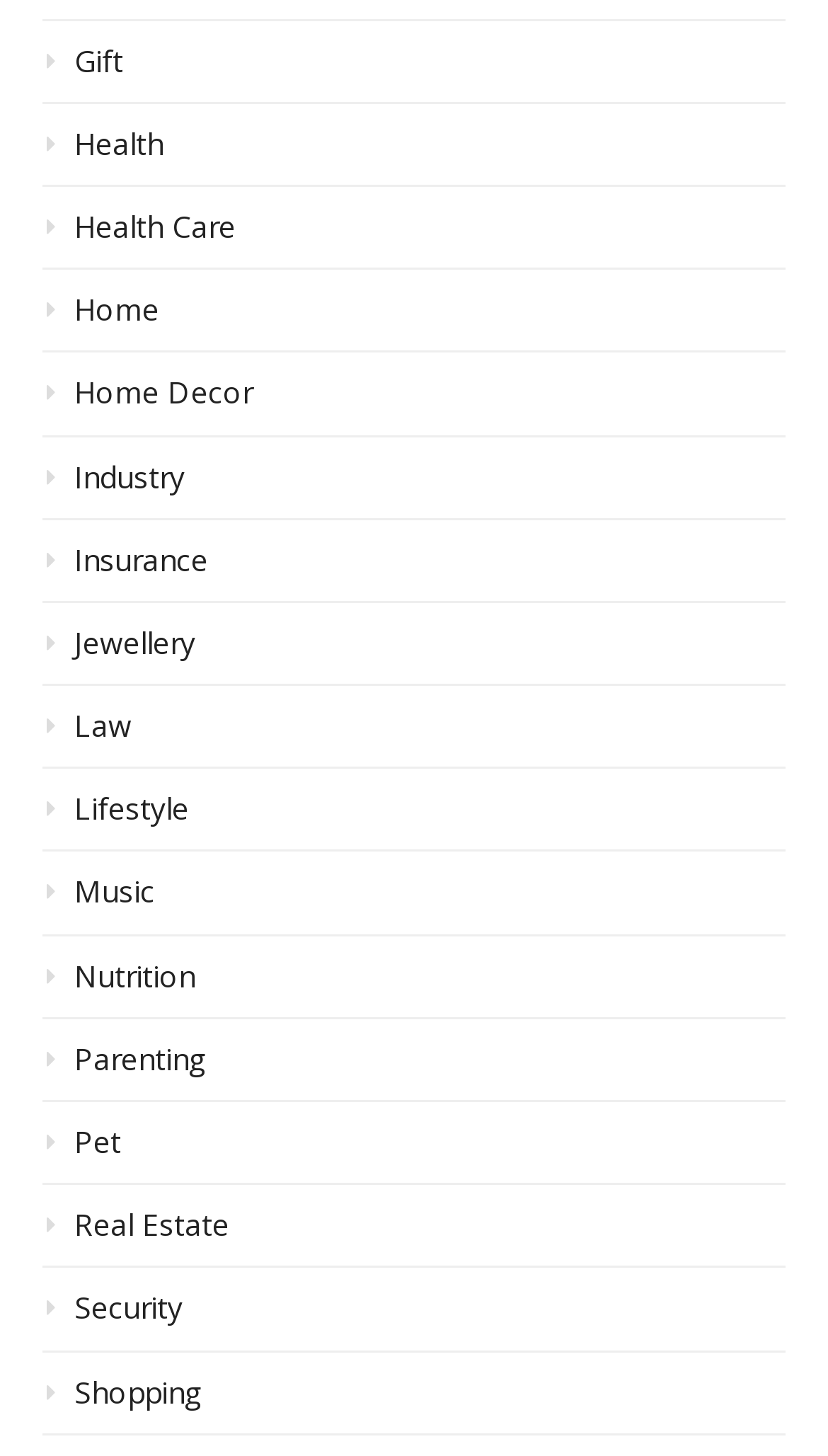Locate the bounding box coordinates of the element's region that should be clicked to carry out the following instruction: "View Insurance". The coordinates need to be four float numbers between 0 and 1, i.e., [left, top, right, bottom].

[0.051, 0.371, 0.949, 0.414]